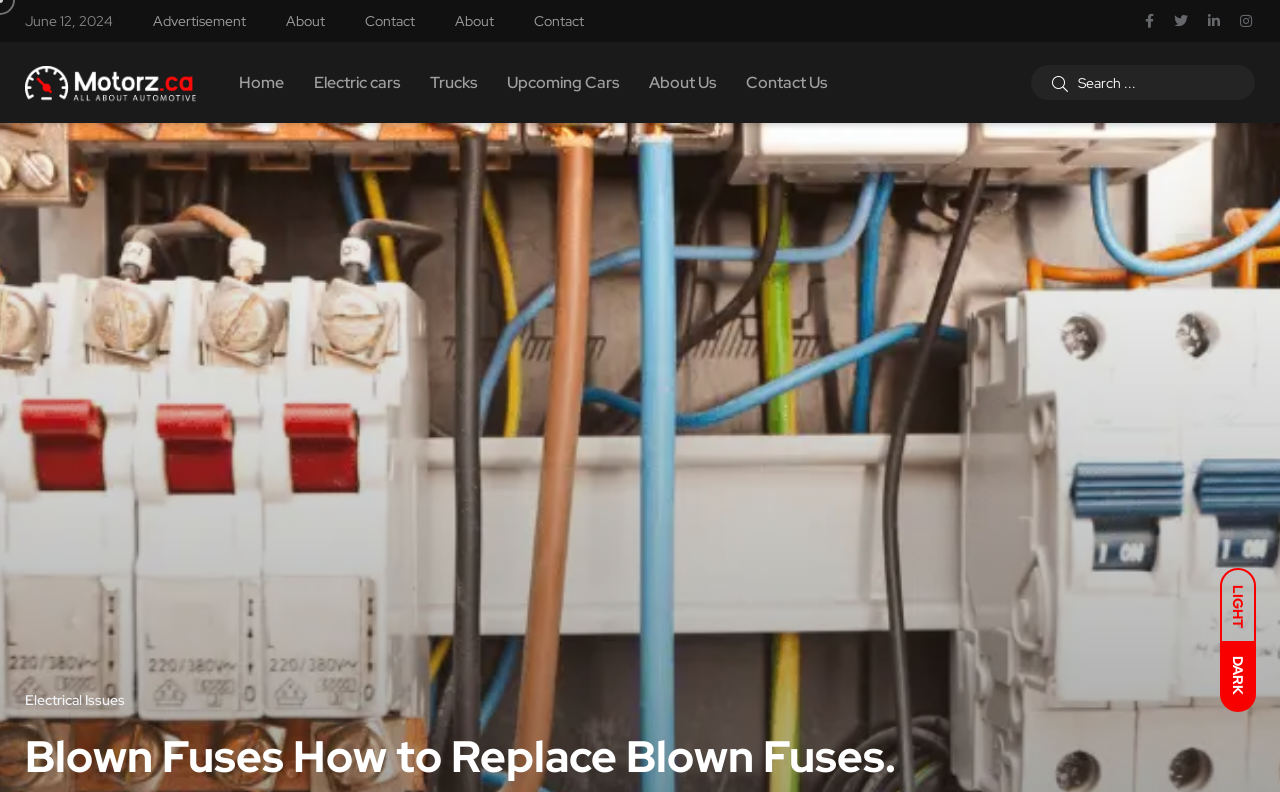Determine the bounding box coordinates (top-left x, top-left y, bottom-right x, bottom-right y) of the UI element described in the following text: Contact Us

[0.582, 0.054, 0.646, 0.155]